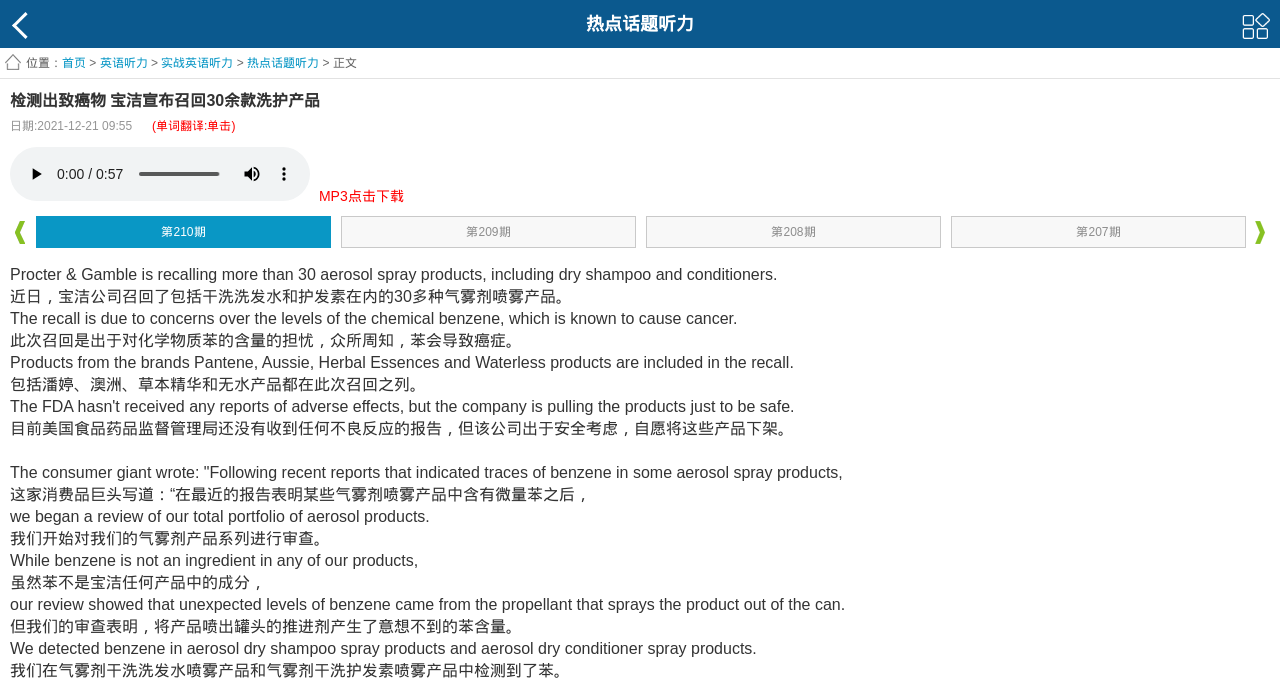Has the FDA received any reports of adverse reactions?
Look at the image and respond with a one-word or short phrase answer.

No